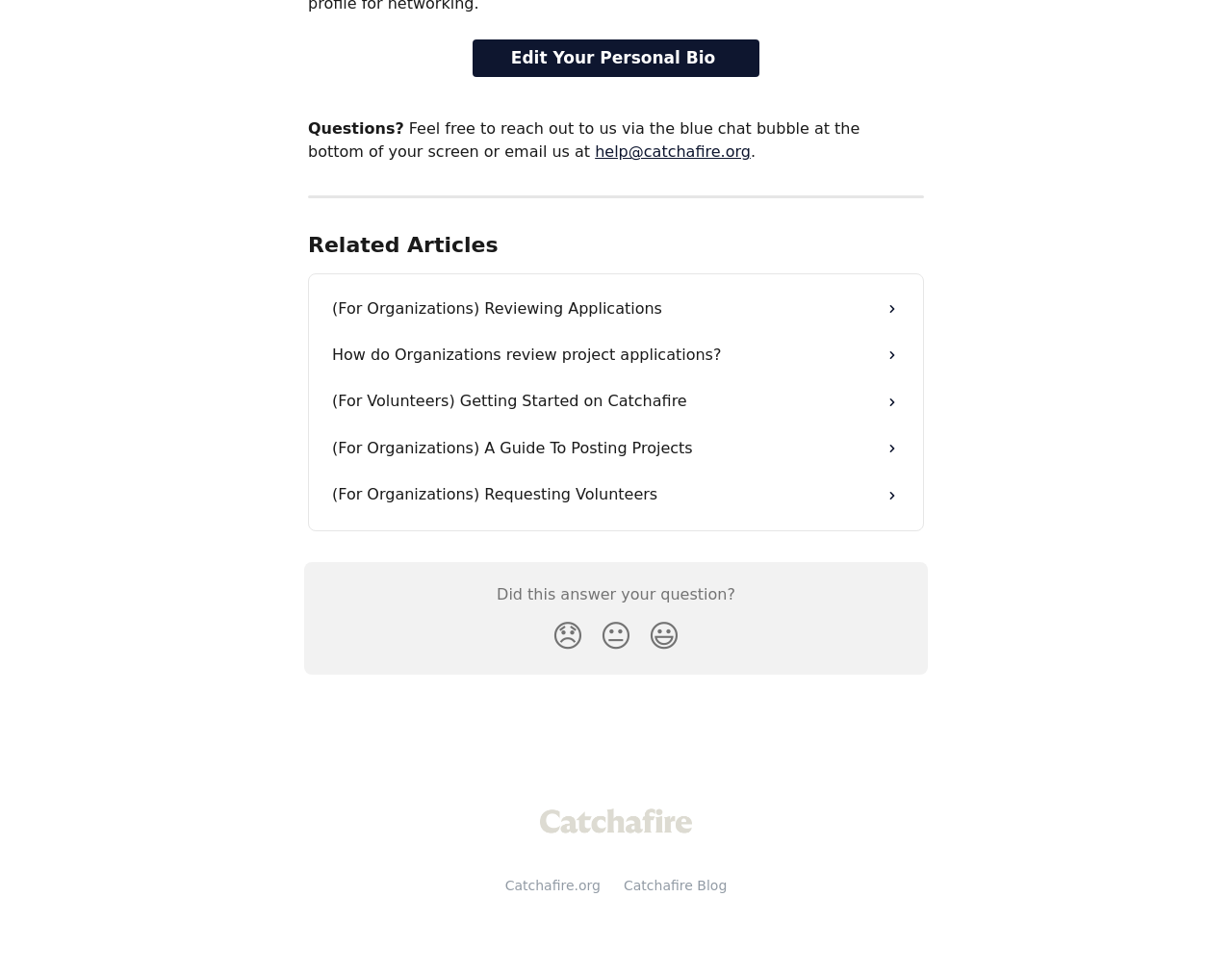Bounding box coordinates should be provided in the format (top-left x, top-left y, bottom-right x, bottom-right y) with all values between 0 and 1. Identify the bounding box for this UI element: Catchafire Blog

[0.506, 0.902, 0.59, 0.917]